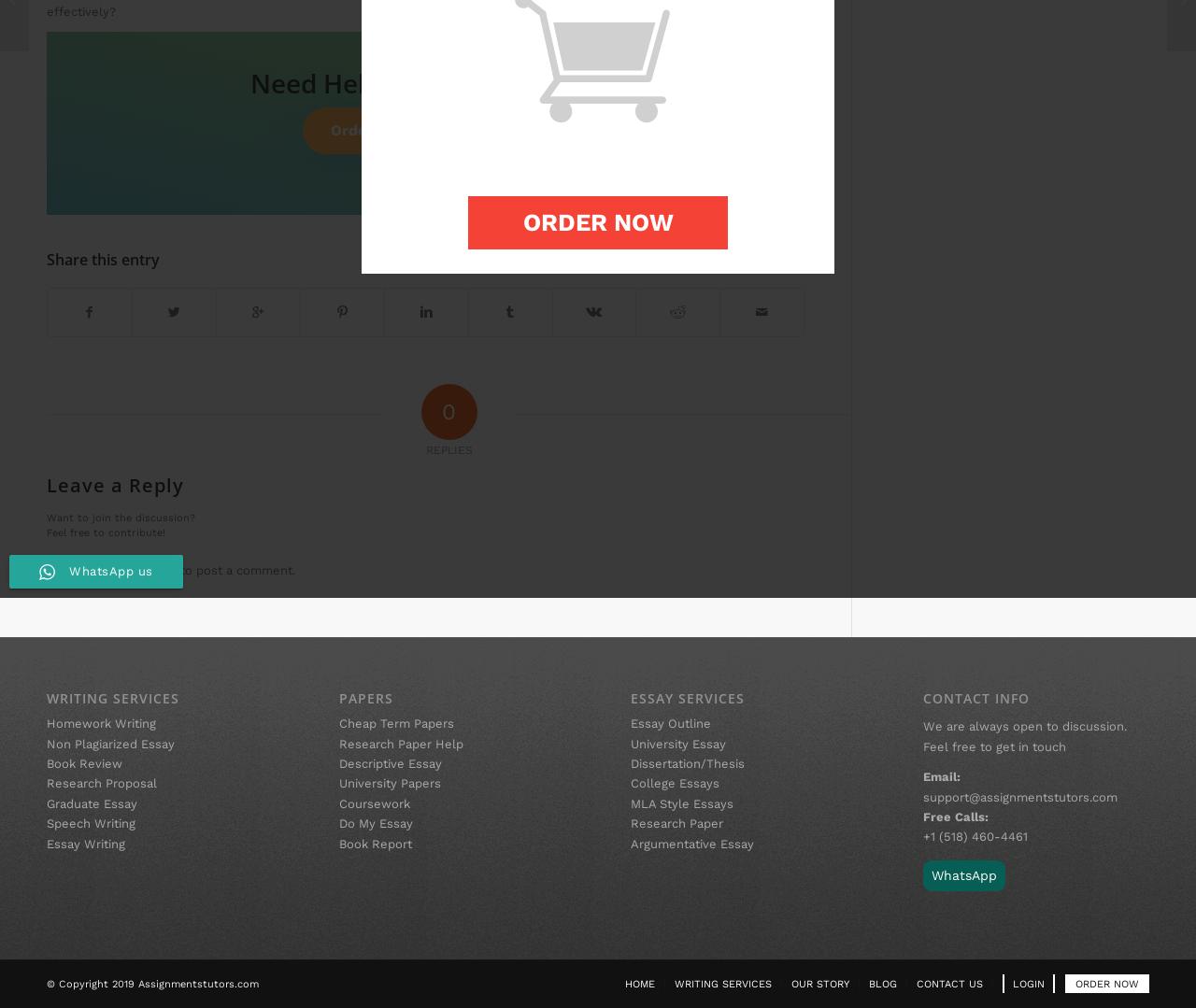Given the element description: "WhatsApp", predict the bounding box coordinates of this UI element. The coordinates must be four float numbers between 0 and 1, given as [left, top, right, bottom].

[0.772, 0.853, 0.841, 0.884]